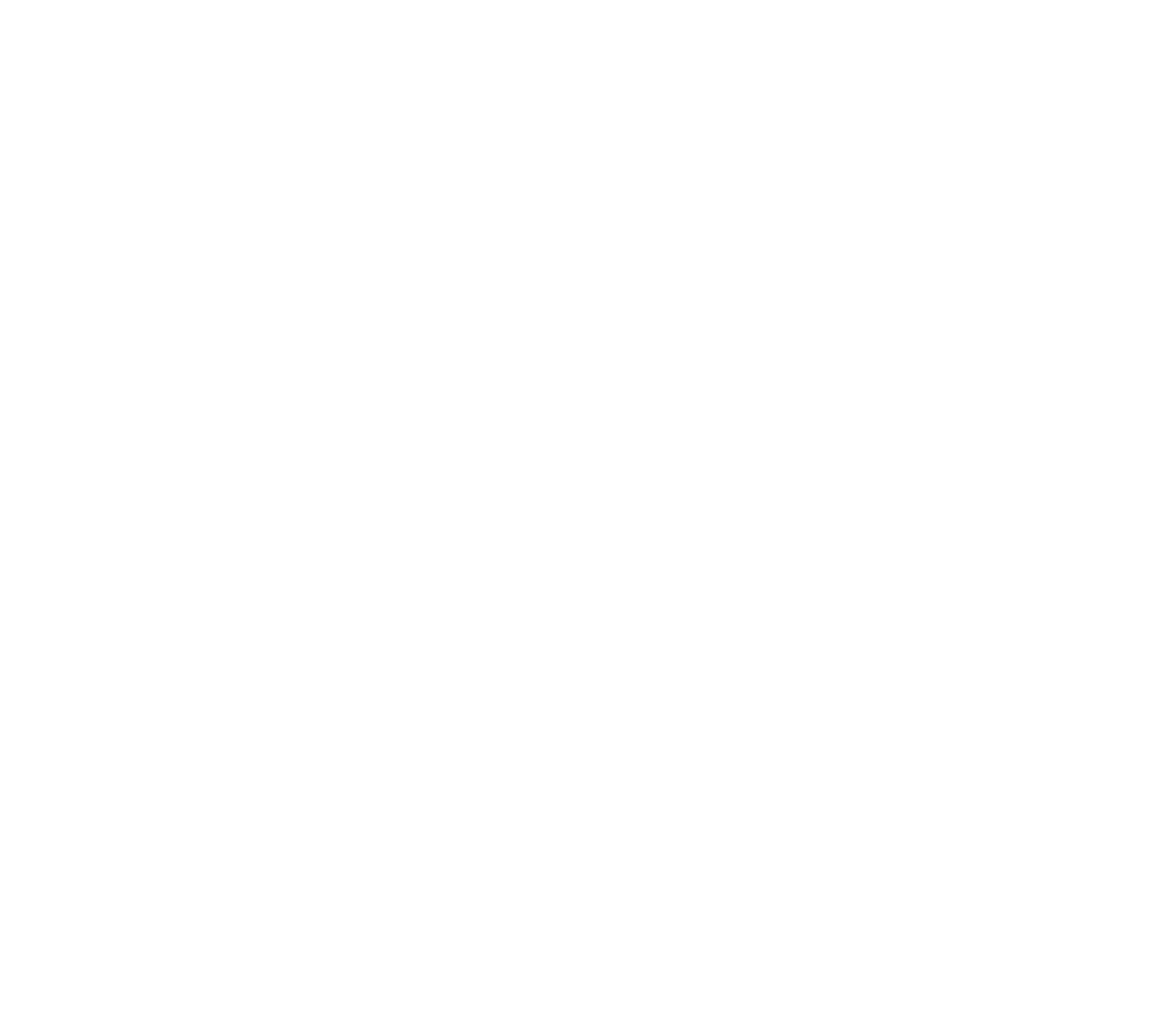Locate the bounding box coordinates of the clickable area needed to fulfill the instruction: "Read about the company".

[0.279, 0.772, 0.332, 0.784]